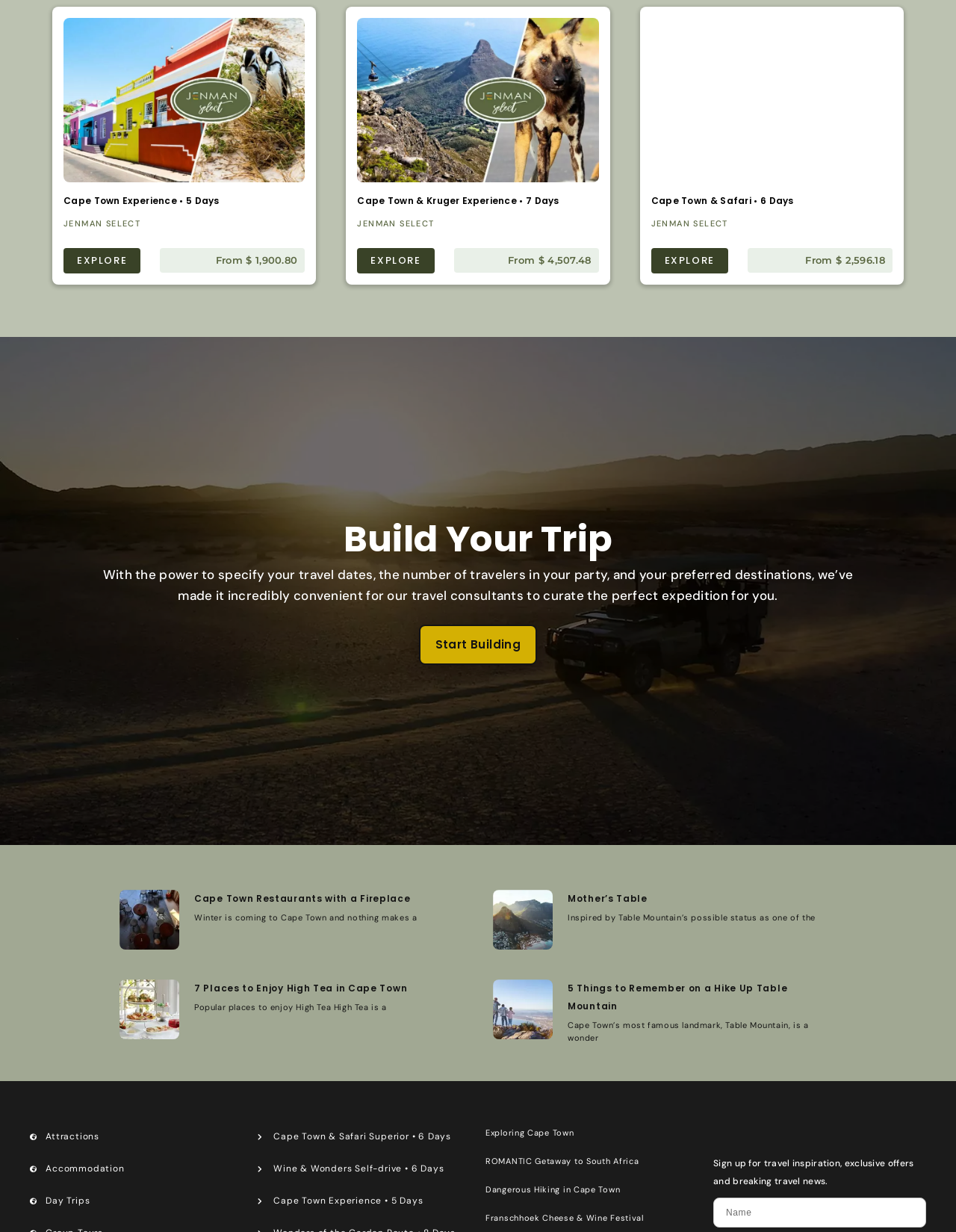Determine the bounding box coordinates for the area that should be clicked to carry out the following instruction: "Read about Cape Town Restaurants with a Fireplace".

[0.203, 0.722, 0.484, 0.737]